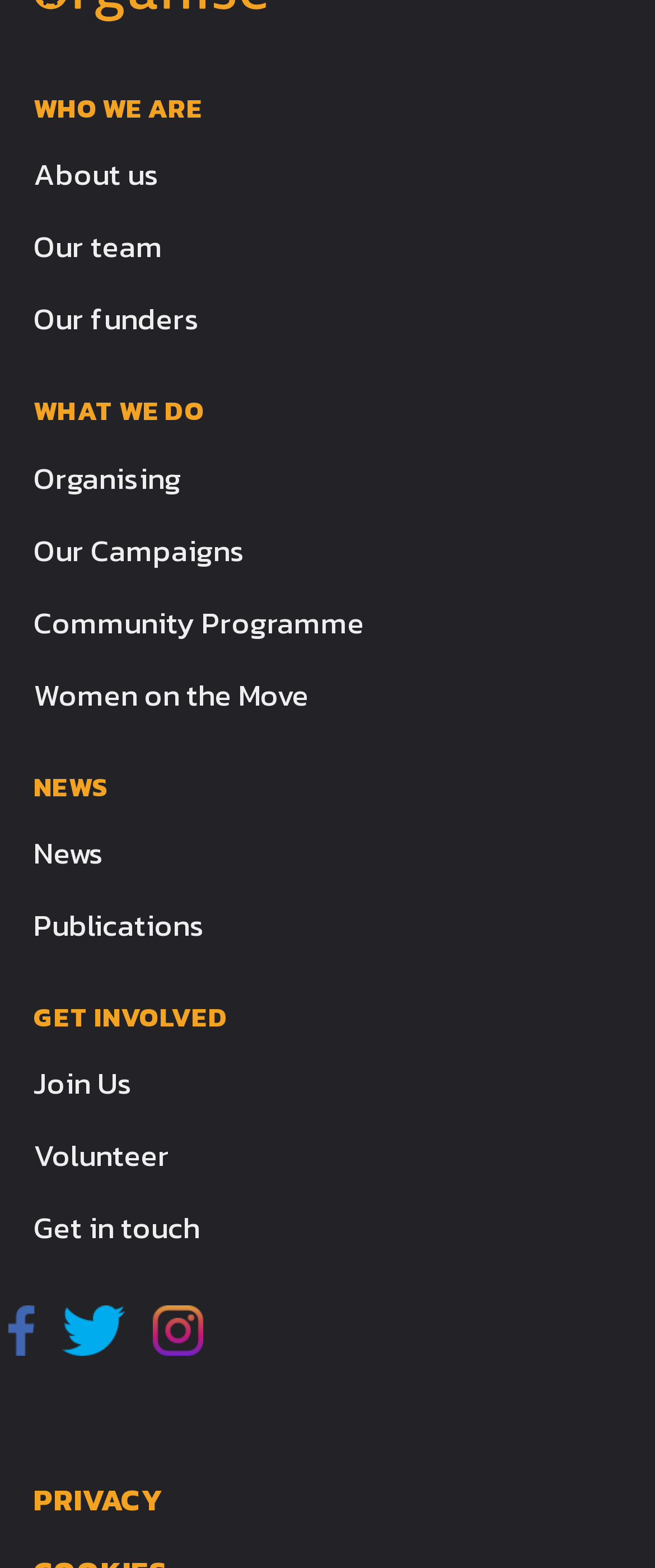Predict the bounding box of the UI element that fits this description: "Get in touch".

[0.051, 0.76, 0.949, 0.806]